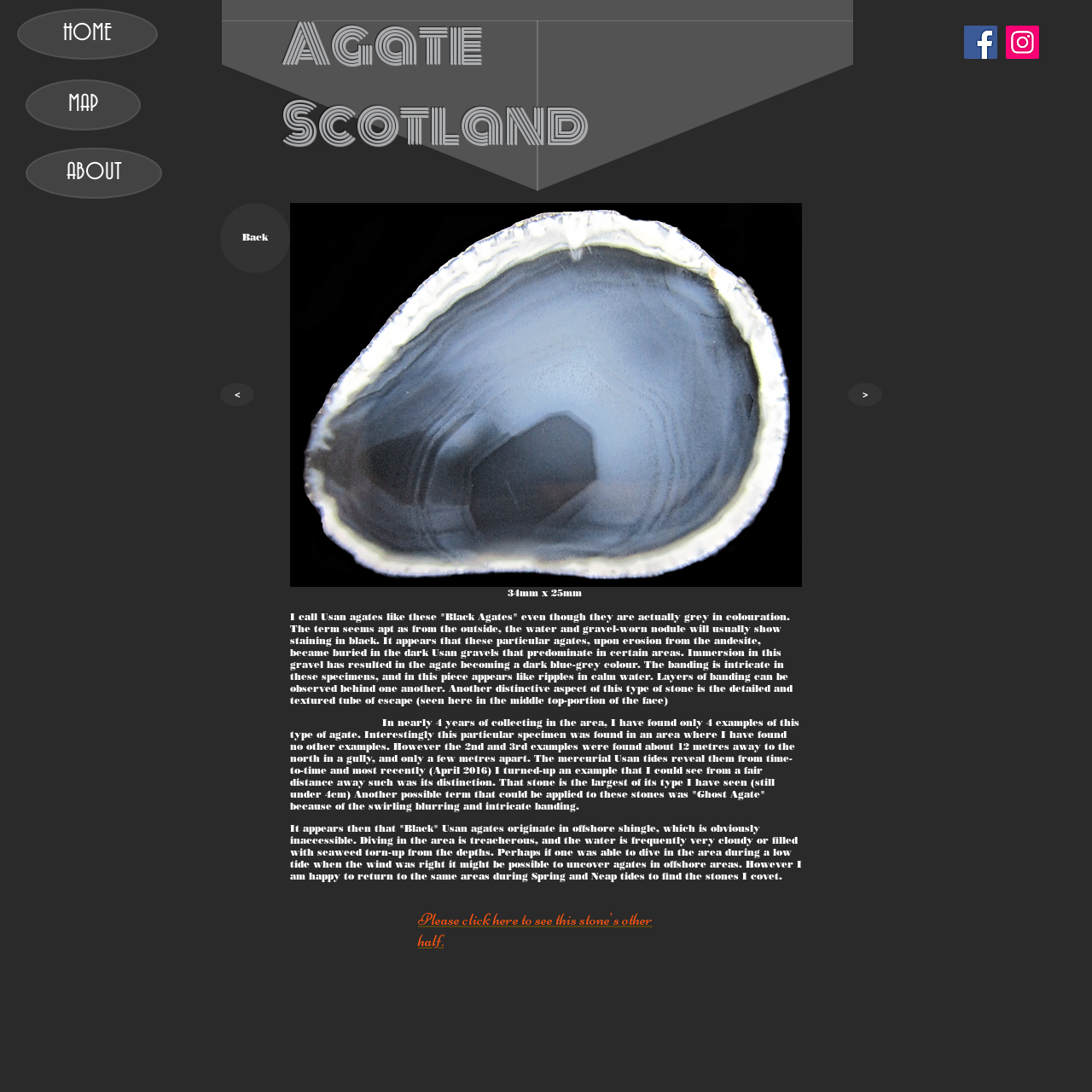Bounding box coordinates are specified in the format (top-left x, top-left y, bottom-right x, bottom-right y). All values are floating point numbers bounded between 0 and 1. Please provide the bounding box coordinate of the region this sentence describes: aria-label="Facebook"

[0.883, 0.023, 0.913, 0.054]